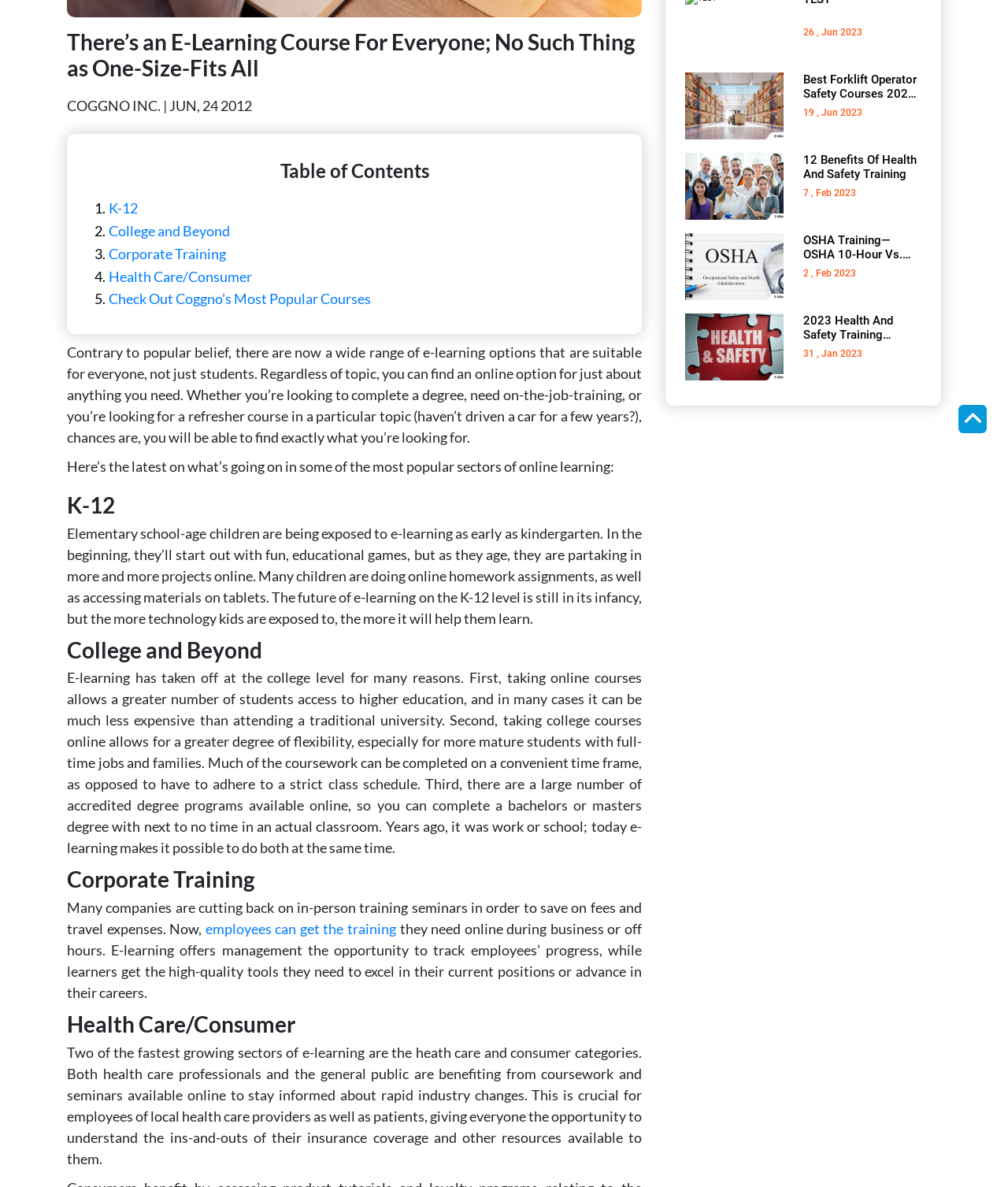Locate the bounding box of the UI element based on this description: "Corporate Training". Provide four float numbers between 0 and 1 as [left, top, right, bottom].

[0.094, 0.204, 0.224, 0.223]